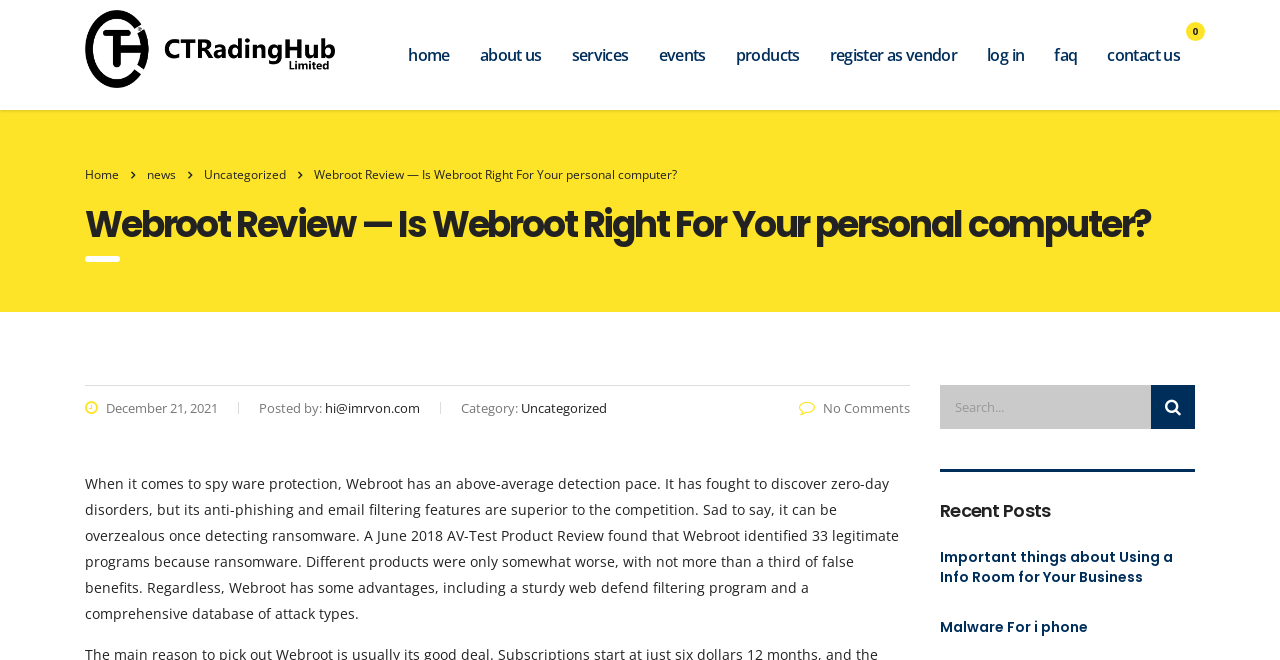Please answer the following question using a single word or phrase: 
What is the author of the current article?

hi@imrvon.com